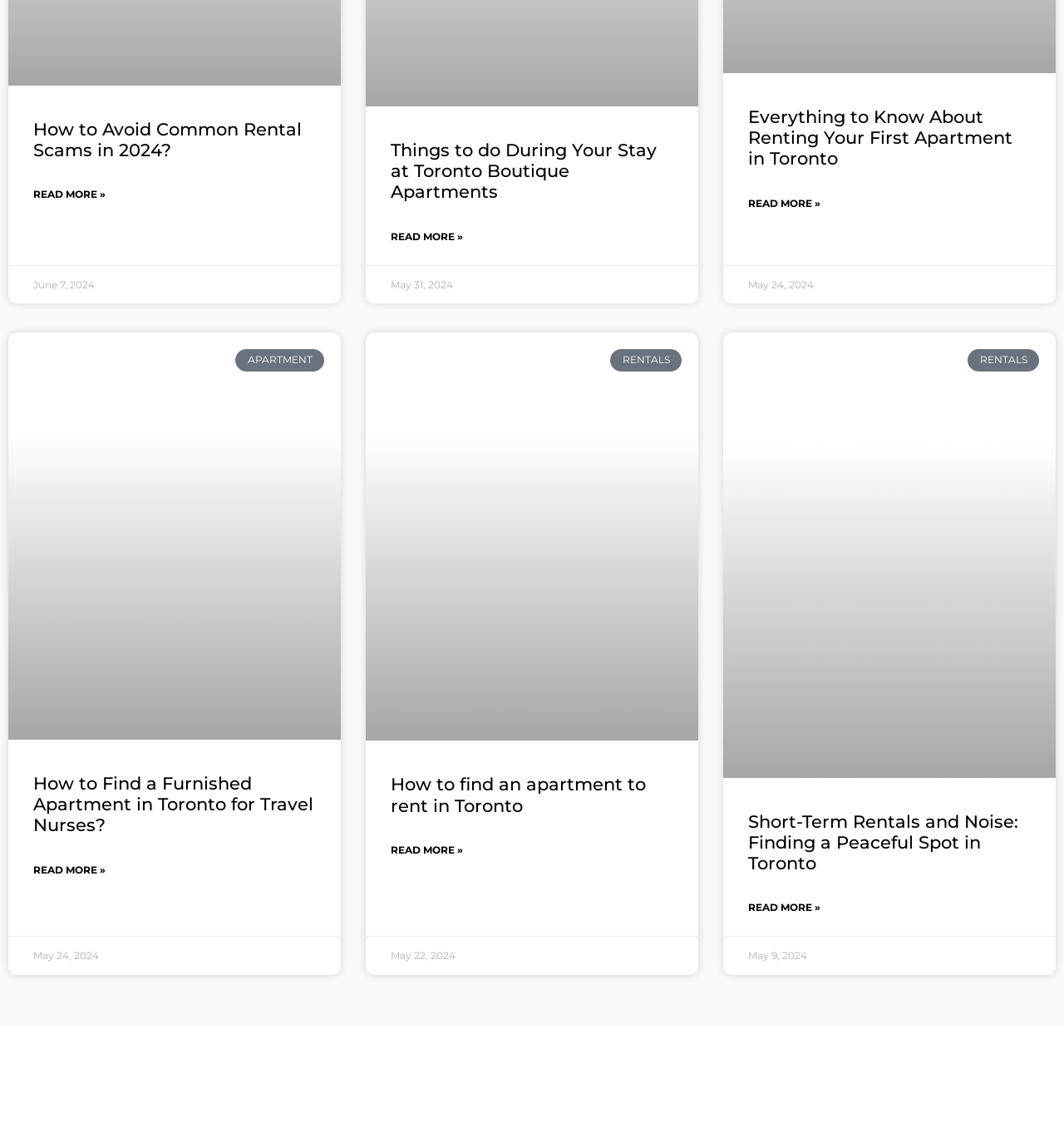What is the topic of the first article?
Using the visual information, answer the question in a single word or phrase.

Rental Scams